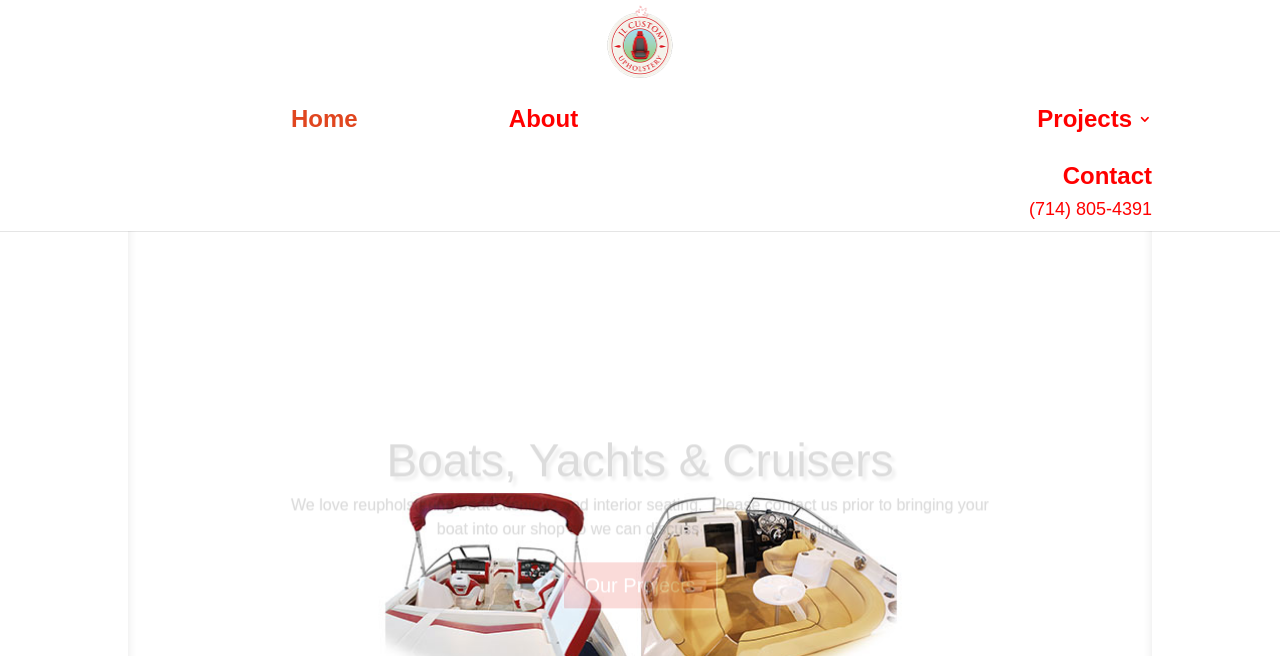What type of vehicles does the webpage mention?
Look at the screenshot and give a one-word or phrase answer.

Boats, Yachts & Cruisers